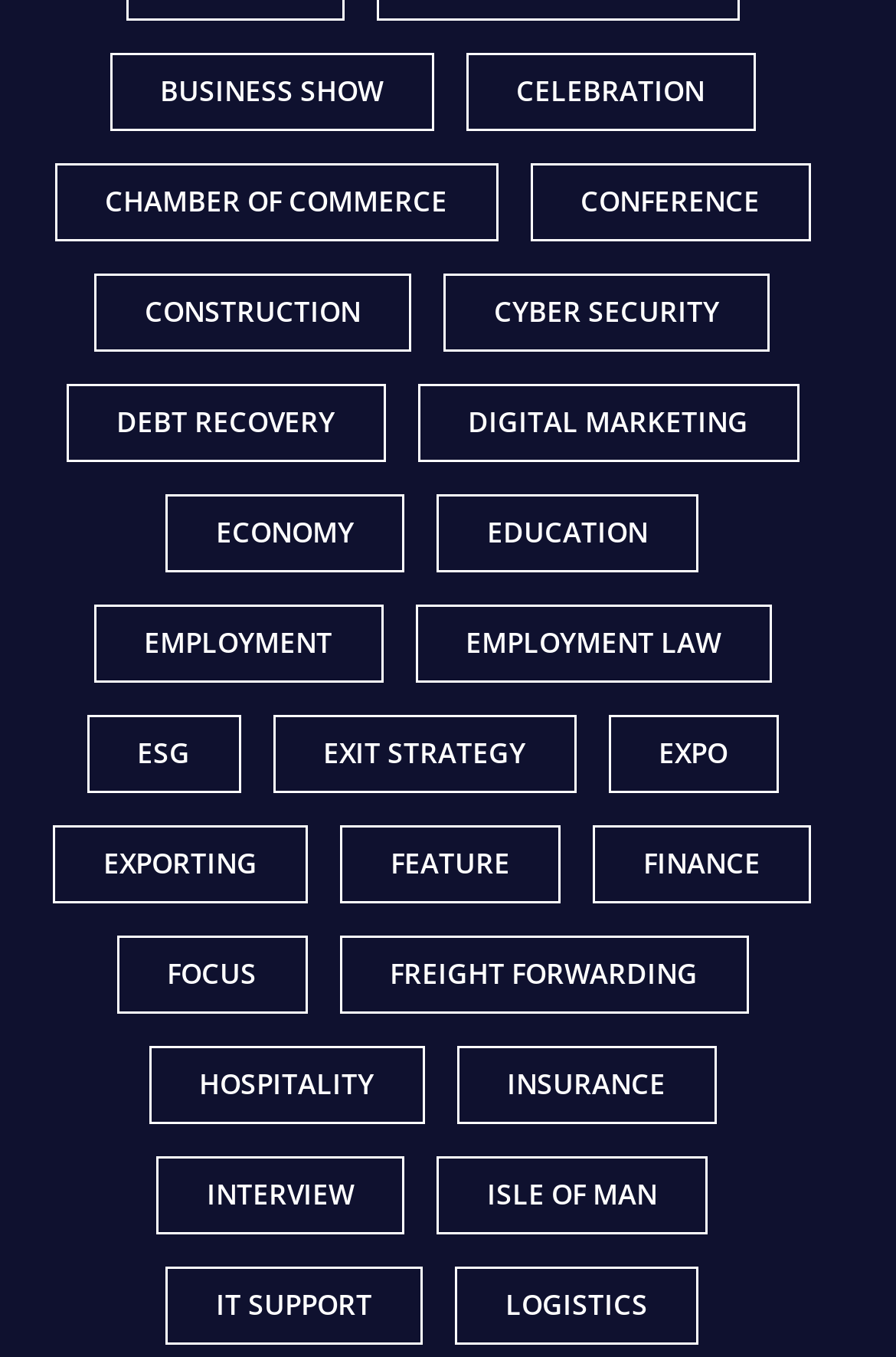What is the category with the most items?
Refer to the image and give a detailed response to the question.

By examining the links on the webpage, I found that 'Exporting' has the most items, with 53 items listed.